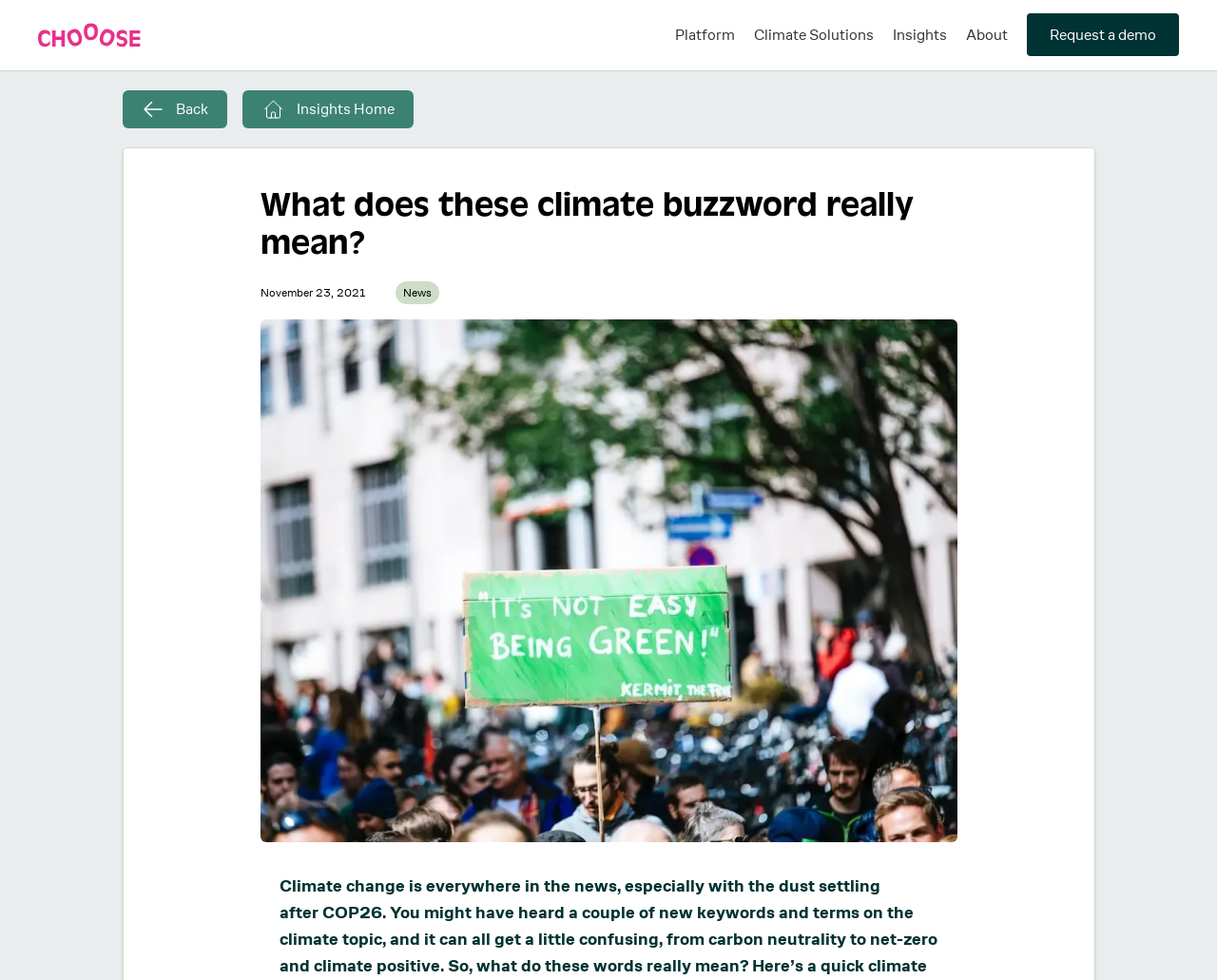What is the date mentioned on the webpage?
Answer the question with as much detail as you can, using the image as a reference.

I found a StaticText element with a bounding box coordinate of [0.214, 0.291, 0.3, 0.306] and its text is 'November 23, 2021', which indicates the date mentioned on the webpage.